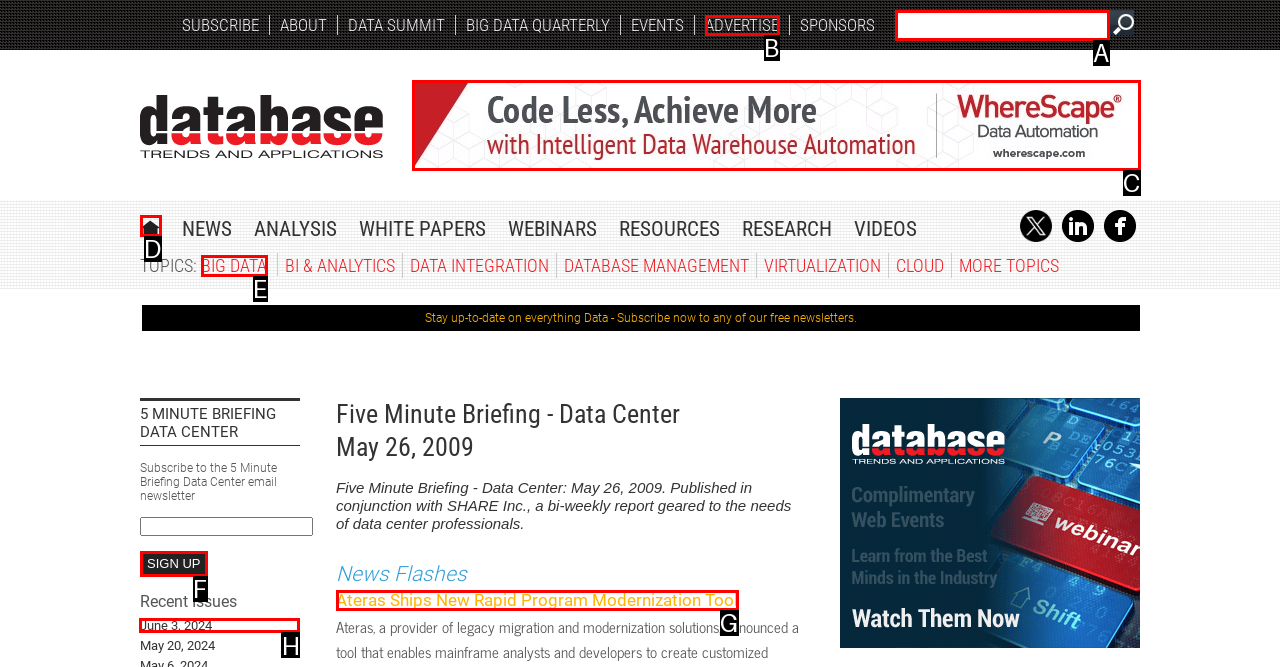Indicate the HTML element to be clicked to accomplish this task: View the recent issue of June 3, 2024 Respond using the letter of the correct option.

H